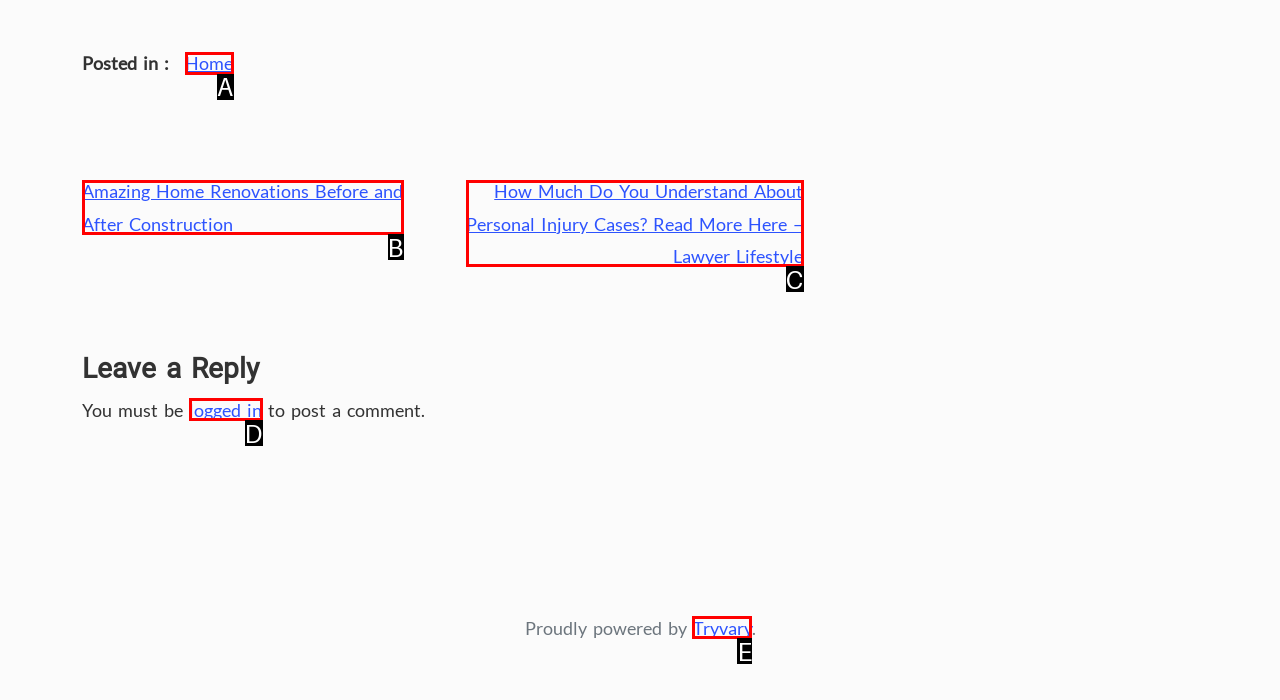From the given choices, identify the element that matches: Shipping & returns
Answer with the letter of the selected option.

None